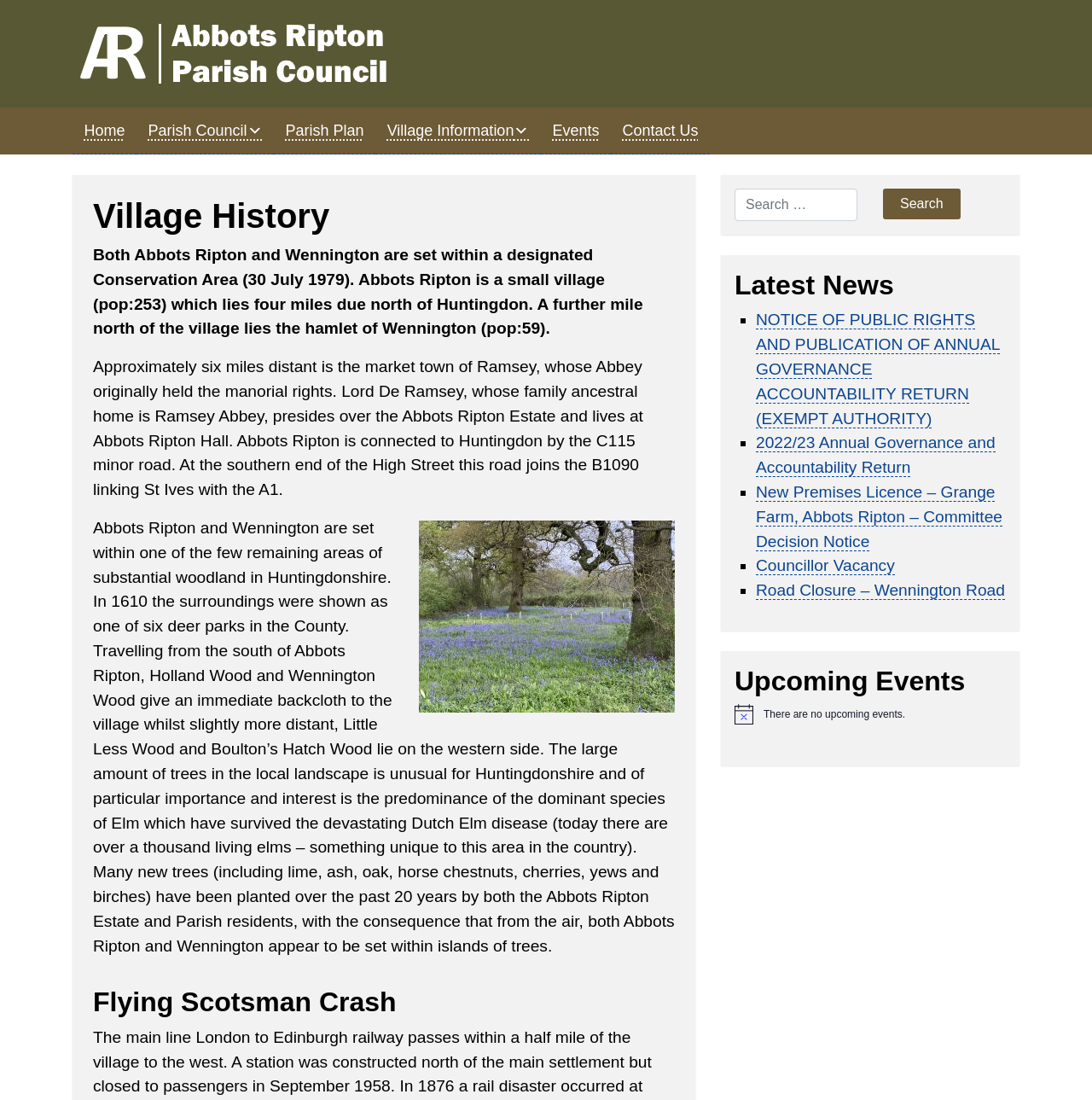Show the bounding box coordinates of the region that should be clicked to follow the instruction: "Read the 'Latest News'."

[0.673, 0.244, 0.921, 0.274]